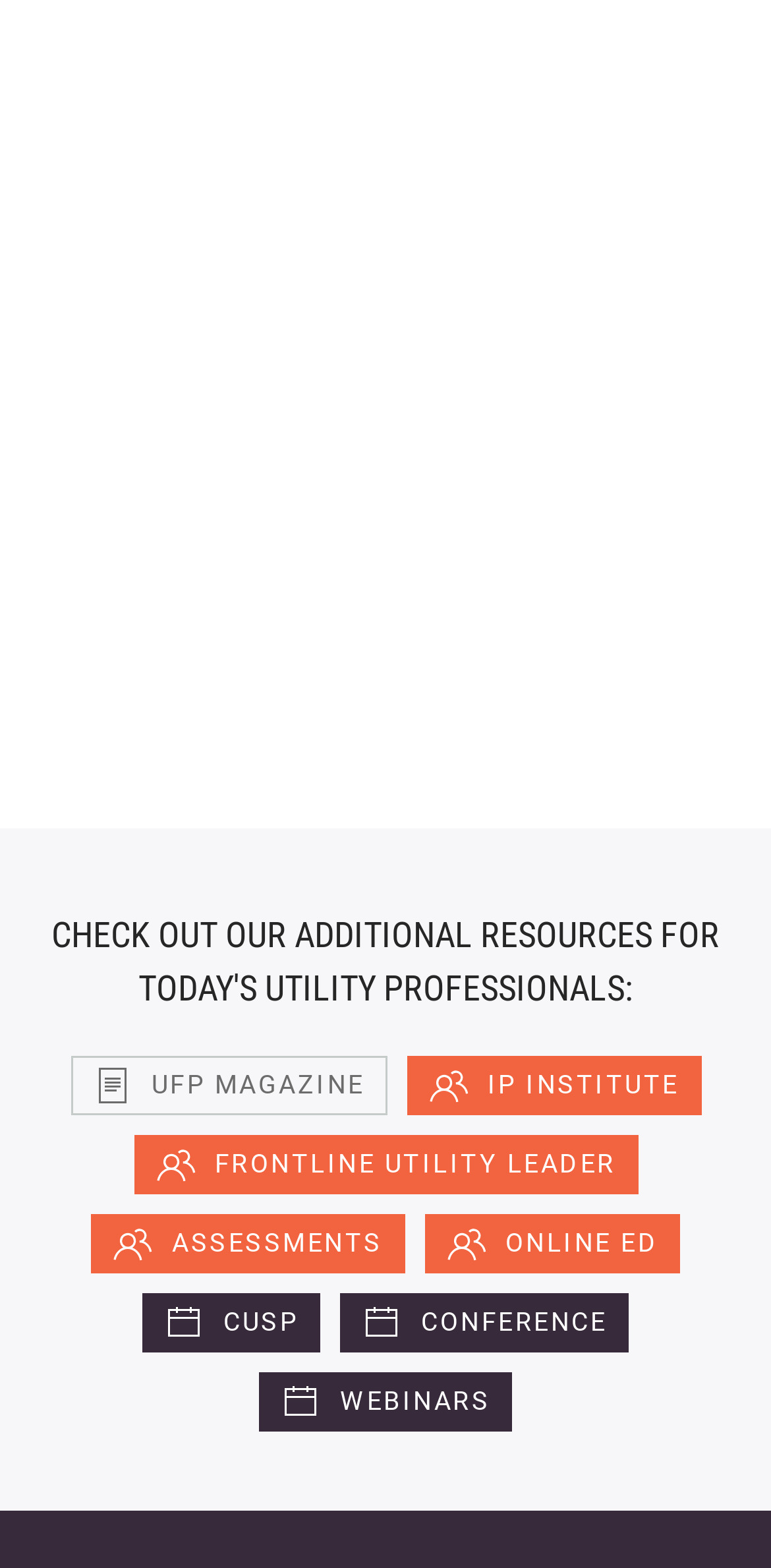Find and provide the bounding box coordinates for the UI element described here: "Assessments". The coordinates should be given as four float numbers between 0 and 1: [left, top, right, bottom].

[0.118, 0.775, 0.524, 0.813]